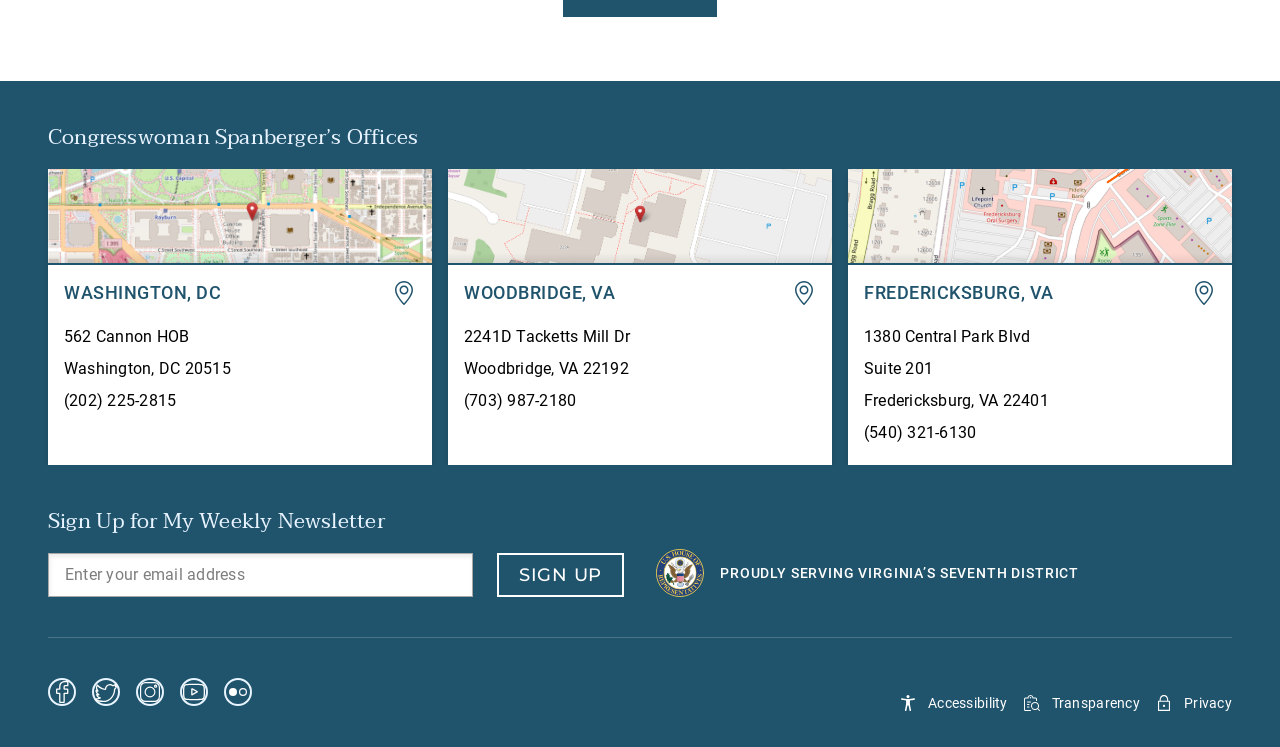Please use the details from the image to answer the following question comprehensively:
What district does the congresswoman serve?

The congresswoman serves Virginia's Seventh District, as indicated by the static text 'PROUDLY SERVING VIRGINIA’S SEVENTH DISTRICT' at the bottom of the webpage.